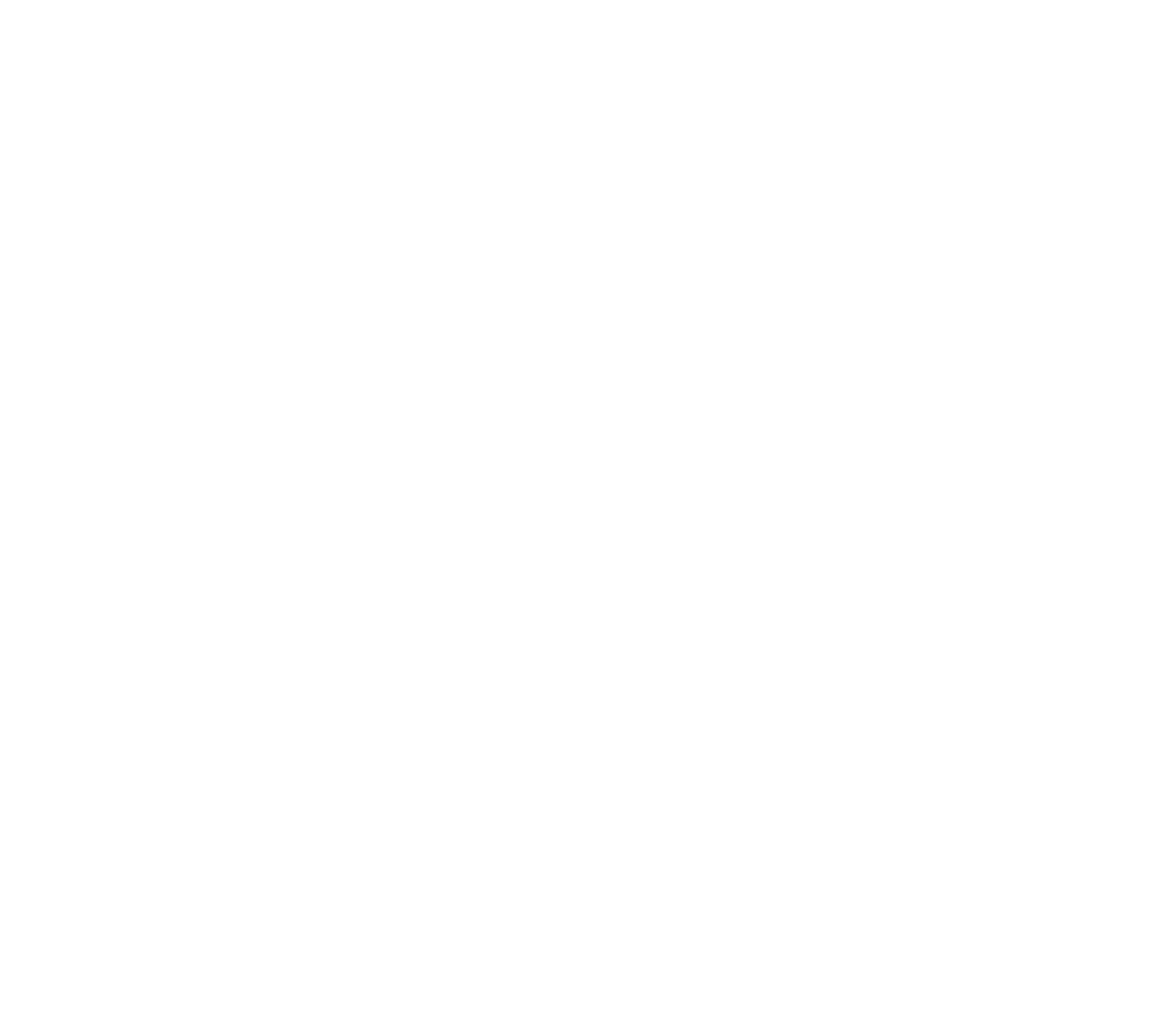Give a concise answer using only one word or phrase for this question:
What is the purpose of the 'Submit a Ticket' link?

To contact support